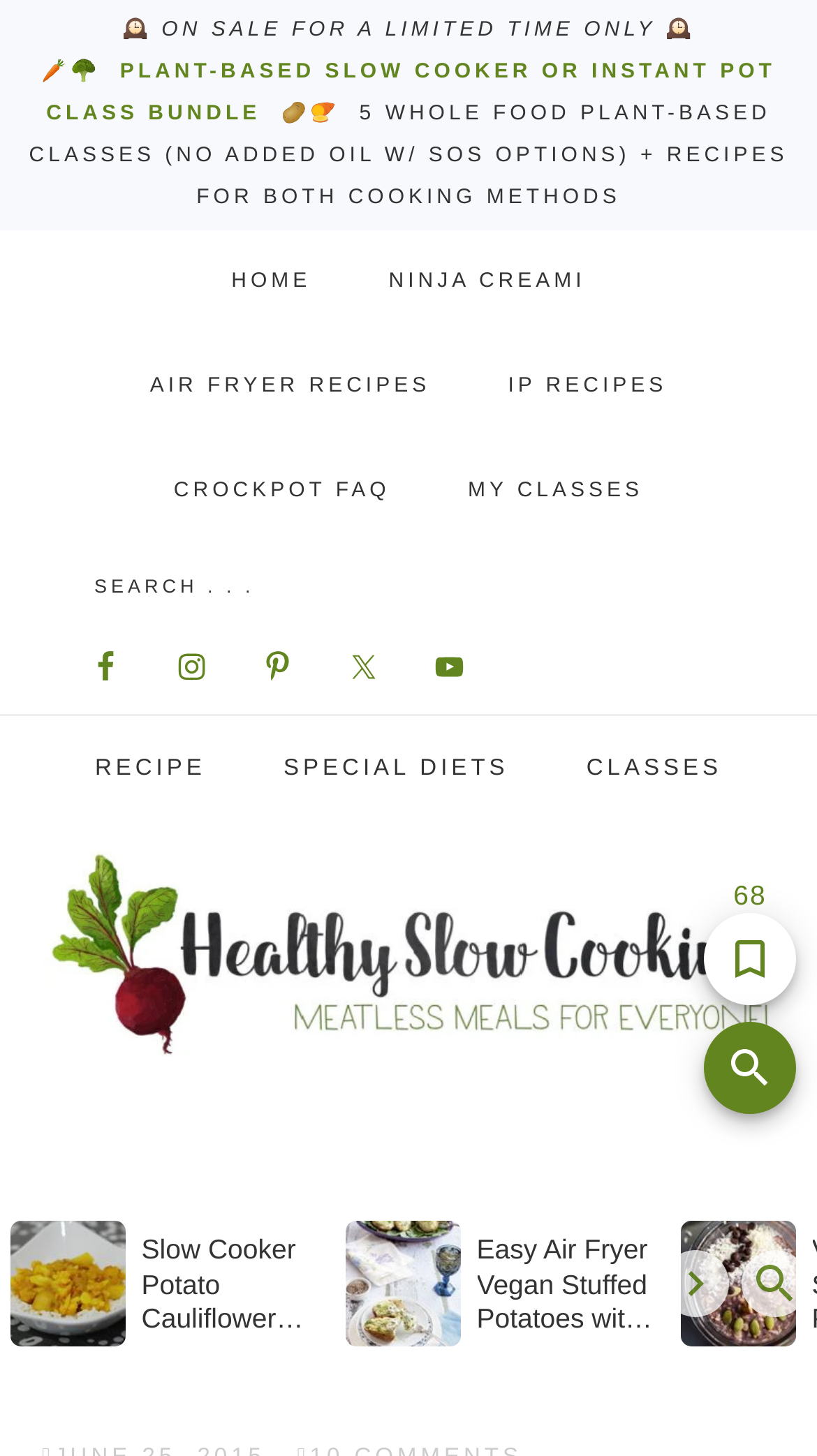What is the text on the button to scroll to the top?
Answer the question with detailed information derived from the image.

I looked at the button at the bottom right of the page and found the text 'Scroll to top'.